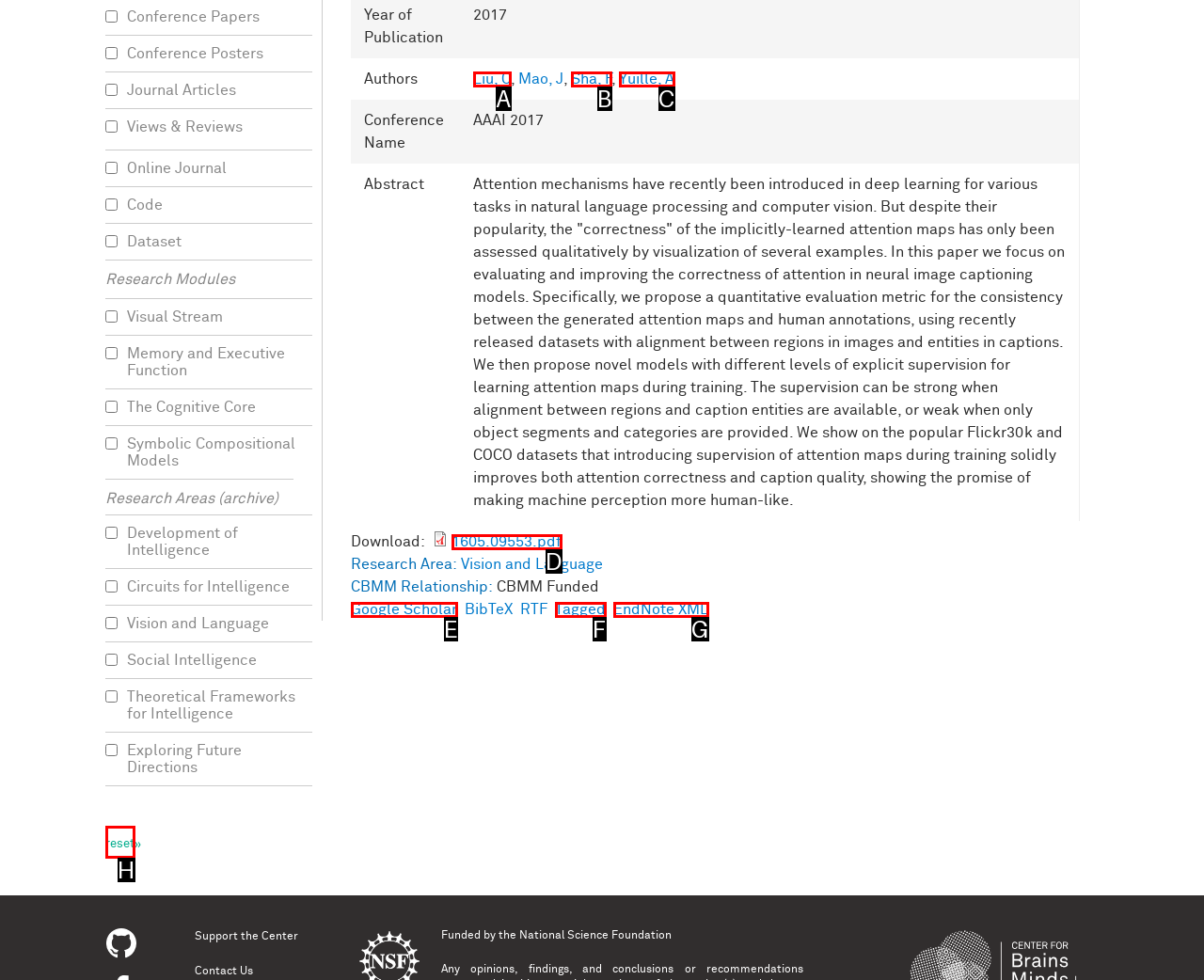Identify which HTML element aligns with the description: 1605.09553.pdf
Answer using the letter of the correct choice from the options available.

D